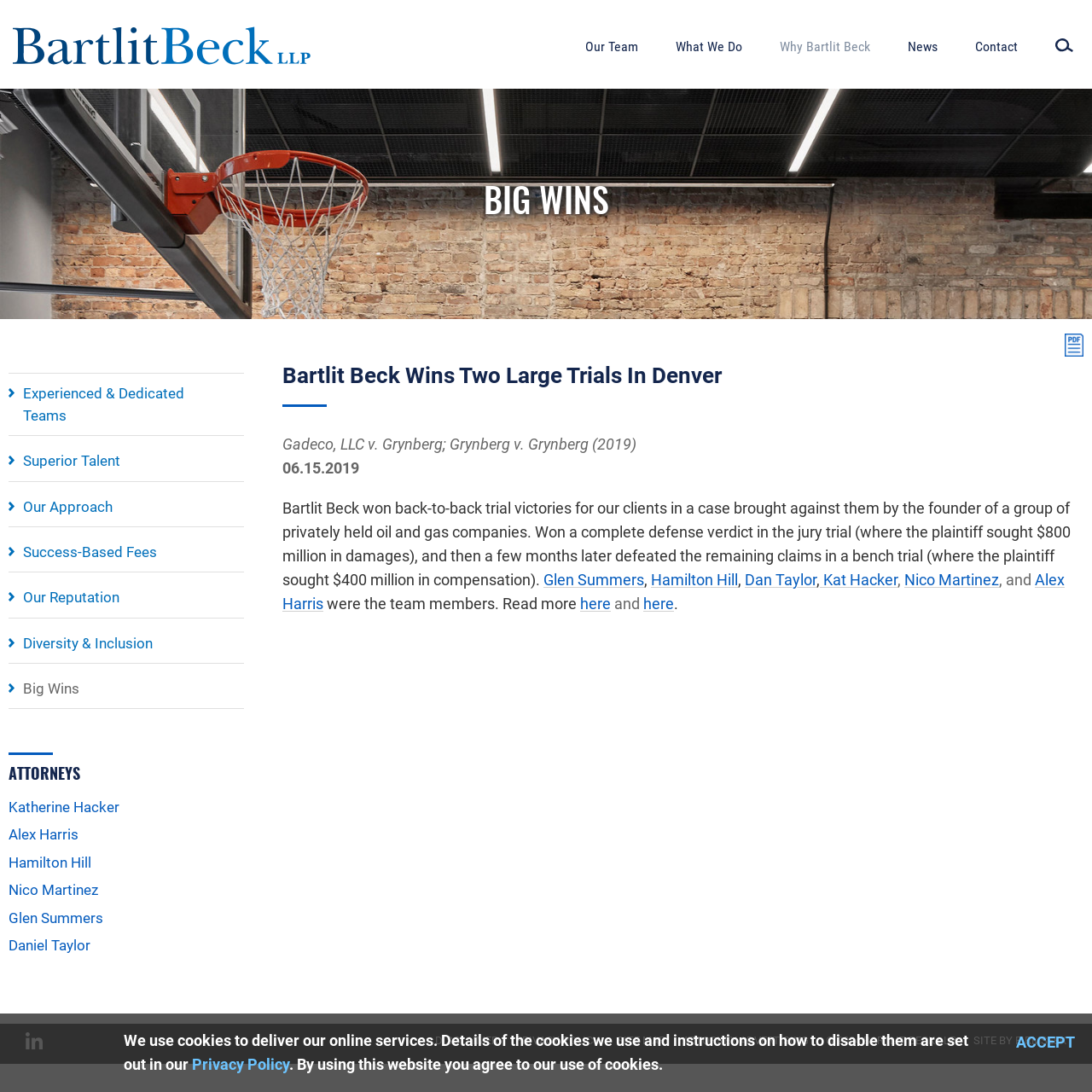What is the date of the news article?
Look at the image and answer the question using a single word or phrase.

06.15.2019